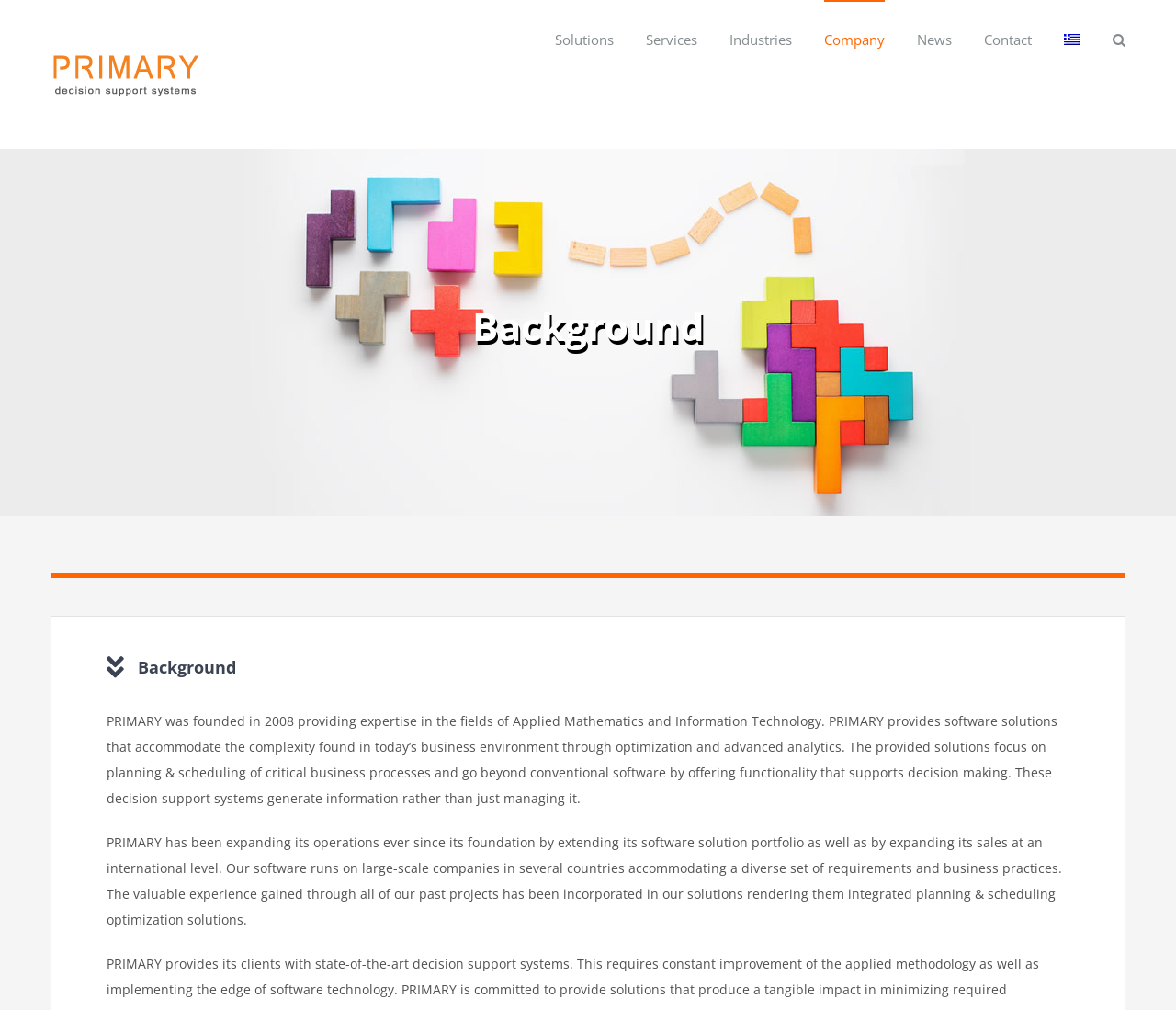Generate a comprehensive description of the webpage.

The webpage is about PRIMARY, a company that provides decision support systems. At the top left corner, there is a logo of PRIMARY Decision support systems. Below the logo, there is a main menu navigation bar that spans across the top of the page, containing links to various sections such as Solutions, Services, Industries, Company, News, Contact, and Greek. The Greek link has a small flag icon next to it. On the top right corner, there is a search button.

The main content of the page is divided into two sections. The first section has a heading "Background" and provides a brief overview of PRIMARY's history, expertise, and software solutions. The text explains that PRIMARY was founded in 2008 and provides software solutions that accommodate the complexity of today's business environment through optimization and advanced analytics.

The second section, also with a "Background" heading, continues to describe PRIMARY's expansion of operations, software solution portfolio, and international sales. The text mentions that PRIMARY's software is used by large-scale companies in several countries, and the experience gained from past projects has been incorporated into their solutions.

Overall, the webpage provides a concise introduction to PRIMARY and its decision support systems, with a focus on its history, expertise, and software solutions.